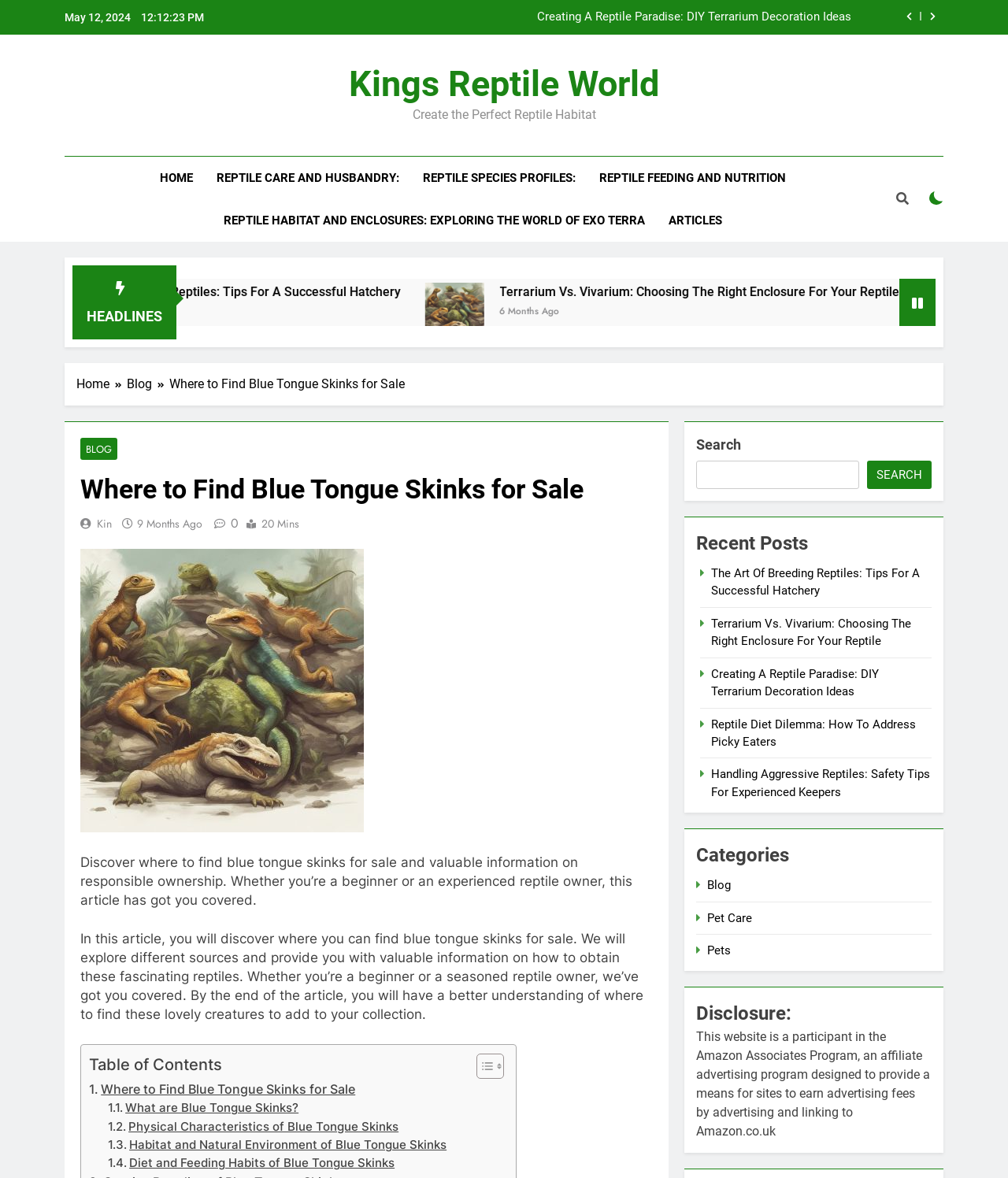Pinpoint the bounding box coordinates of the clickable element to carry out the following instruction: "Read the article 'Creating A Reptile Paradise: DIY Terrarium Decoration Ideas'."

[0.091, 0.241, 0.429, 0.254]